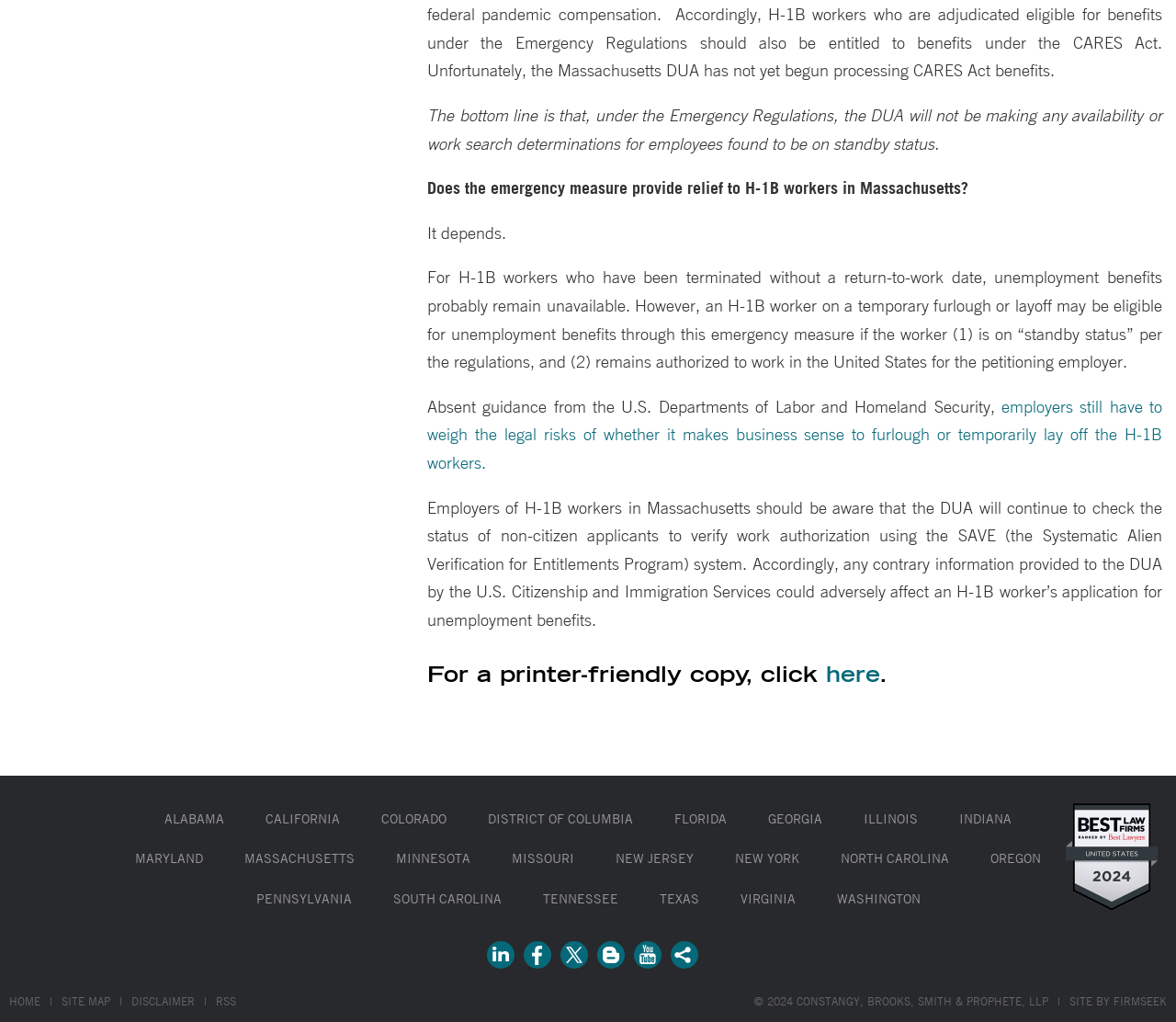What social media platforms are linked?
Please provide a single word or phrase as your answer based on the screenshot.

LinkedIn, Facebook, Twitter, YouTube